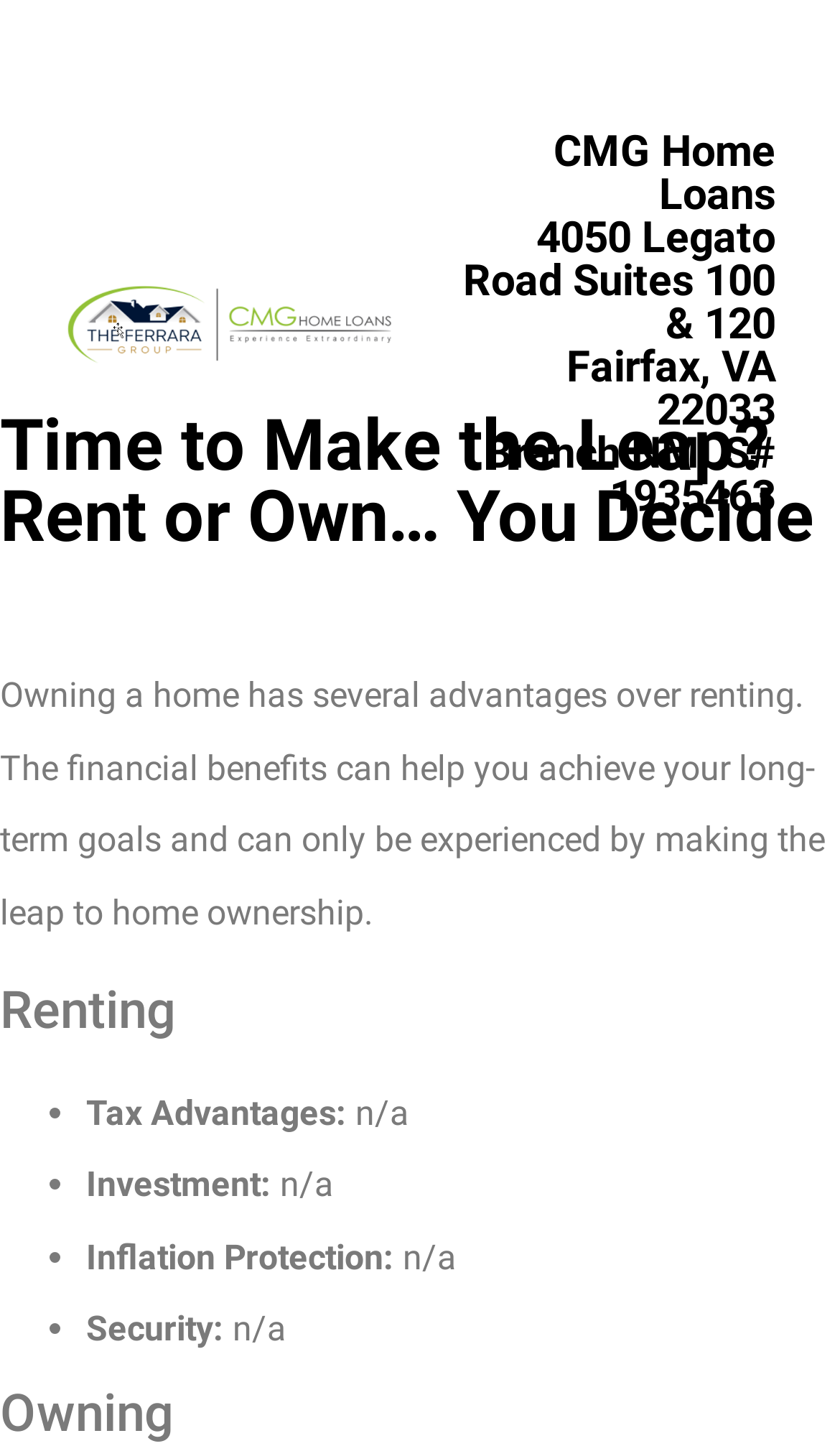Give a short answer using one word or phrase for the question:
What is the last advantage of owning mentioned?

Security